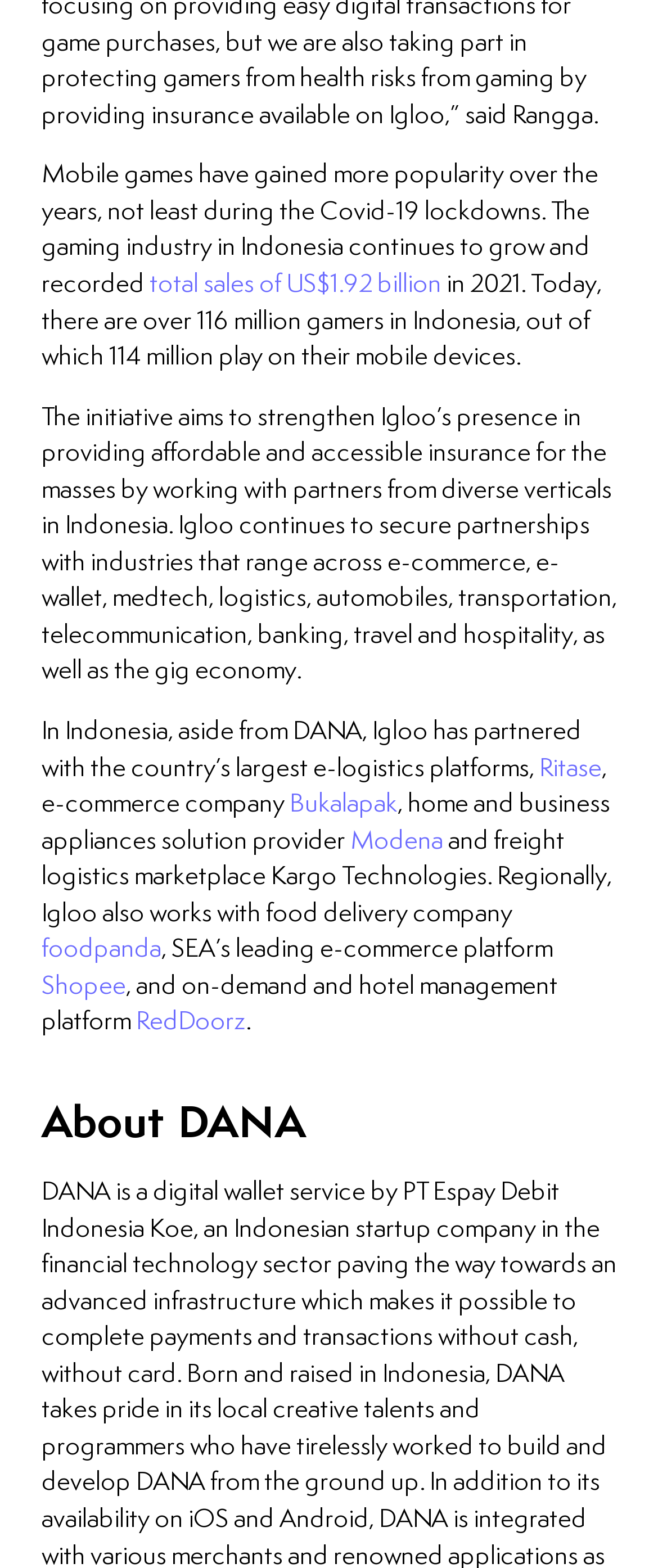By analyzing the image, answer the following question with a detailed response: What is the name of the food delivery company Igloo works with?

The answer can be found in the third paragraph of the webpage, where it is mentioned that 'Regionally, Igloo also works with food delivery company foodpanda...'